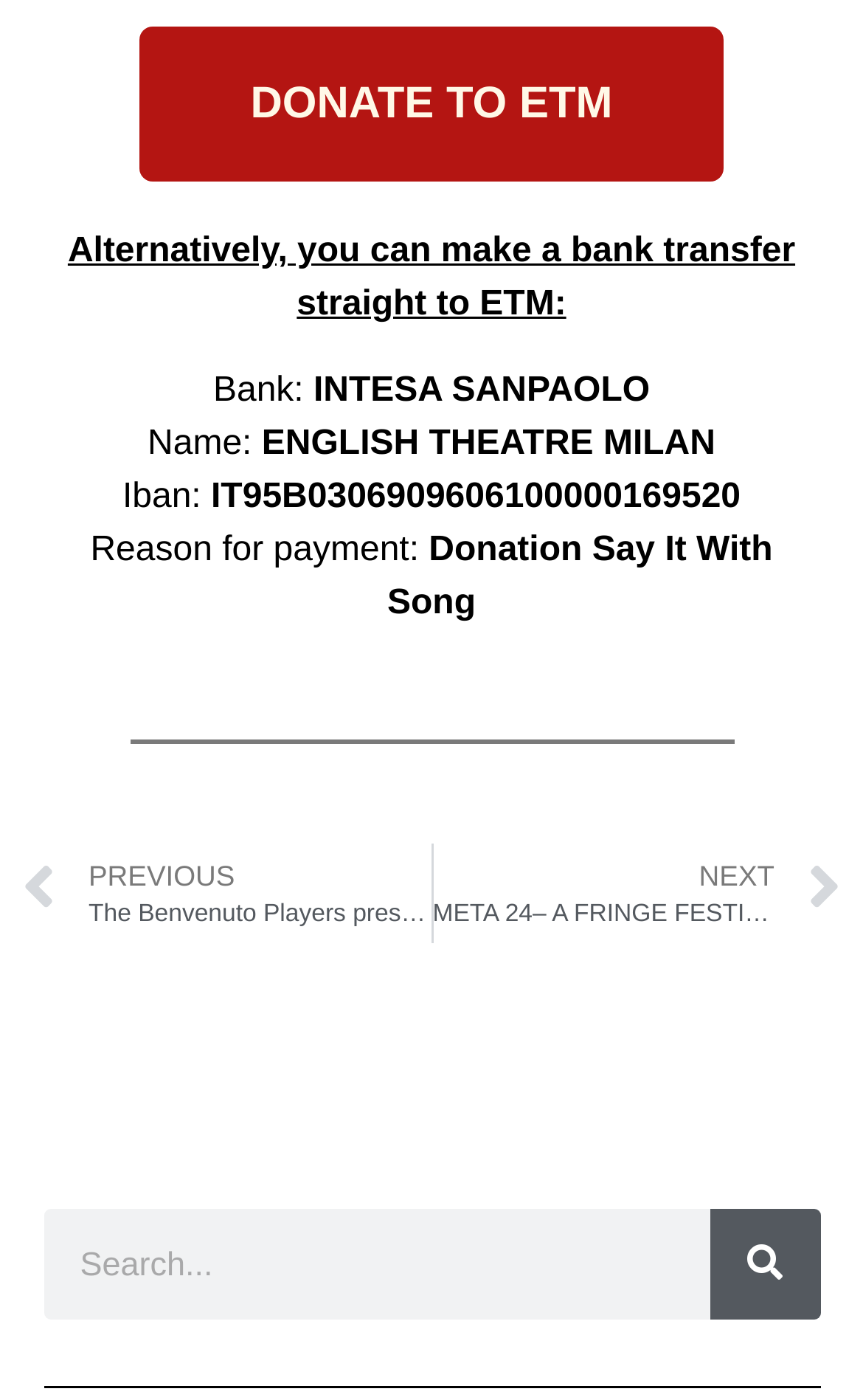Observe the image and answer the following question in detail: What is the function of the search box?

The search box is a text input field with a 'Search' button, which suggests that its function is to allow users to search for something on the website.